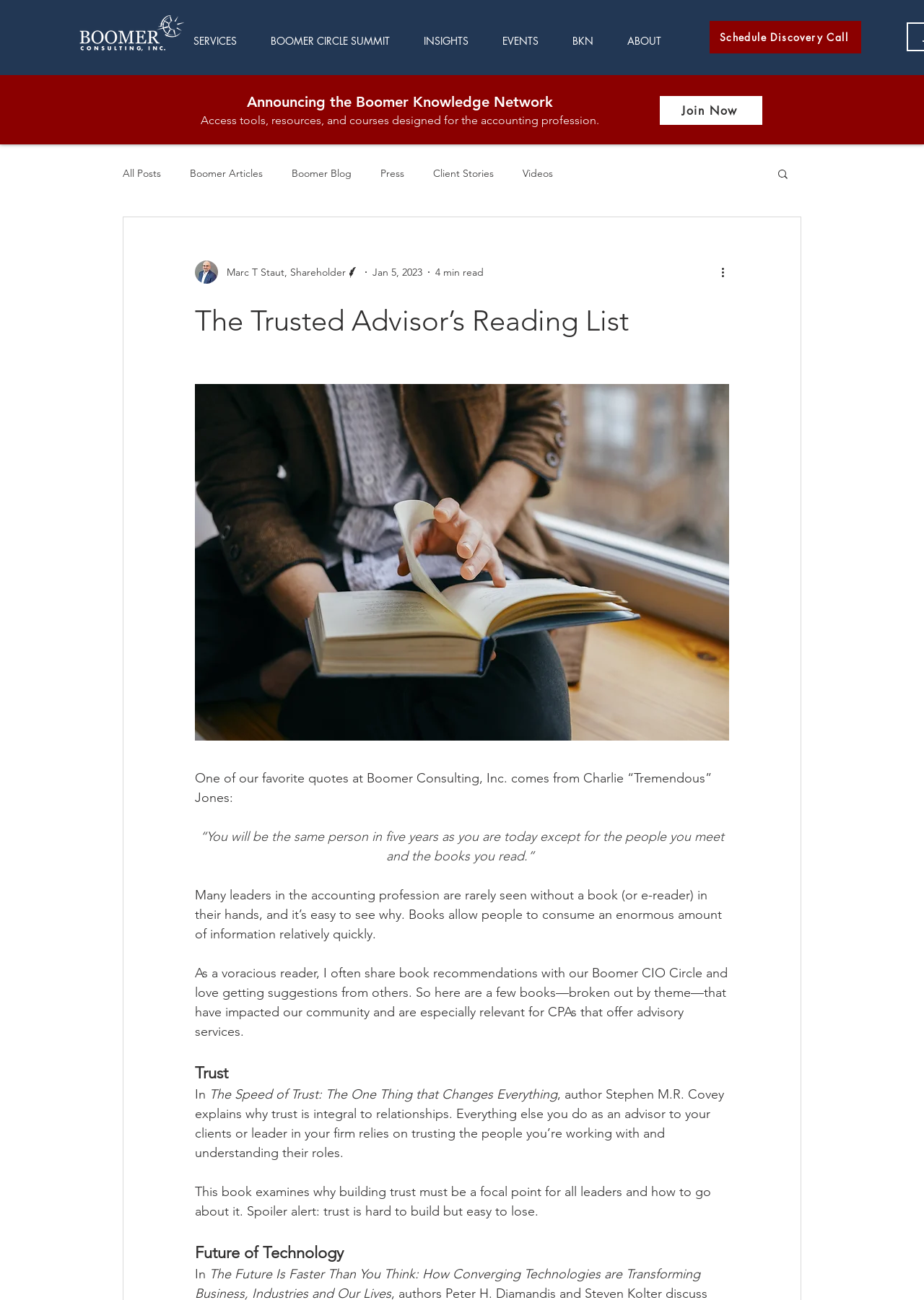What is the title of the blog post?
Respond with a short answer, either a single word or a phrase, based on the image.

The Trusted Advisor’s Reading List